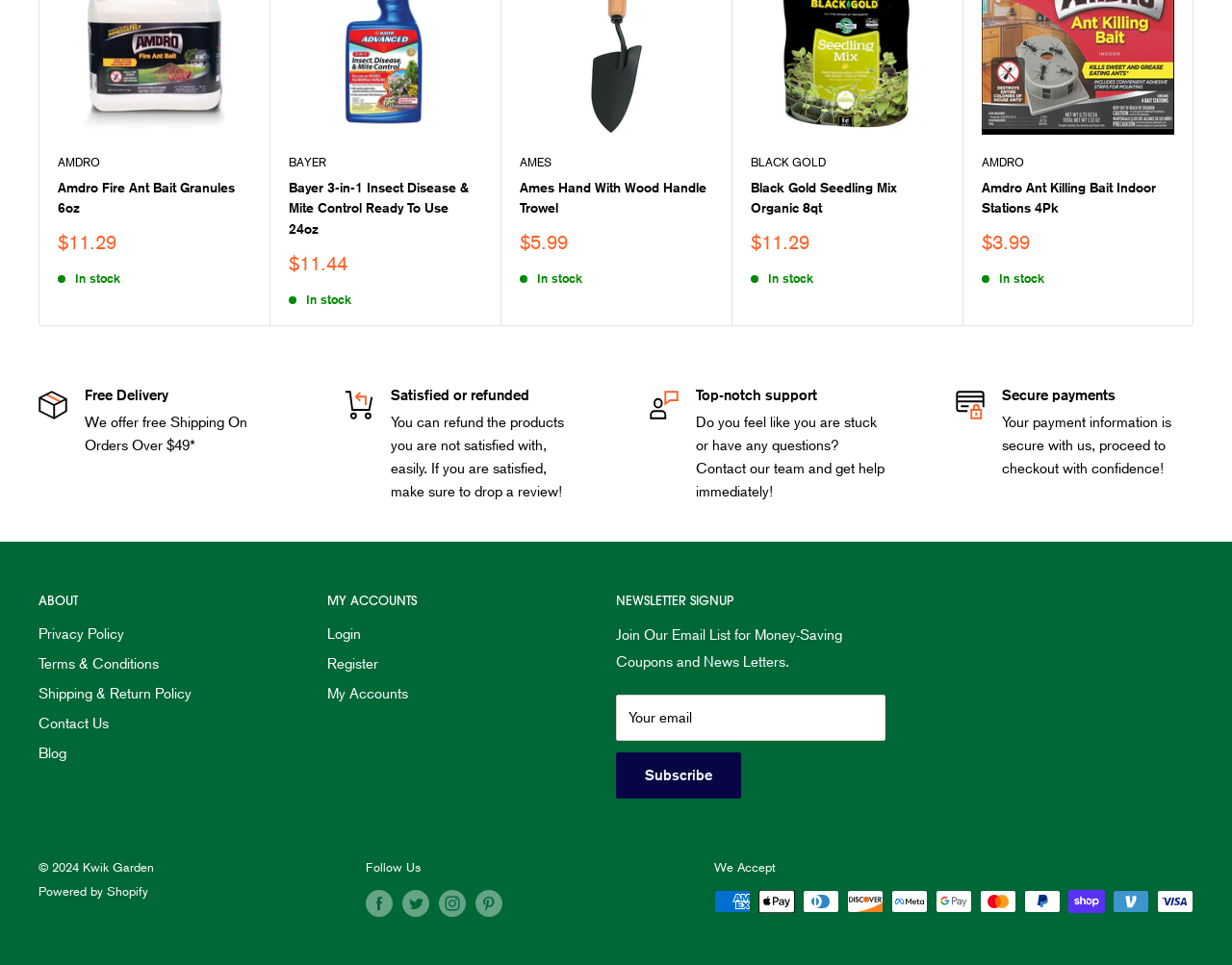Please specify the bounding box coordinates of the element that should be clicked to execute the given instruction: 'Subscribe to the newsletter'. Ensure the coordinates are four float numbers between 0 and 1, expressed as [left, top, right, bottom].

[0.5, 0.78, 0.602, 0.828]